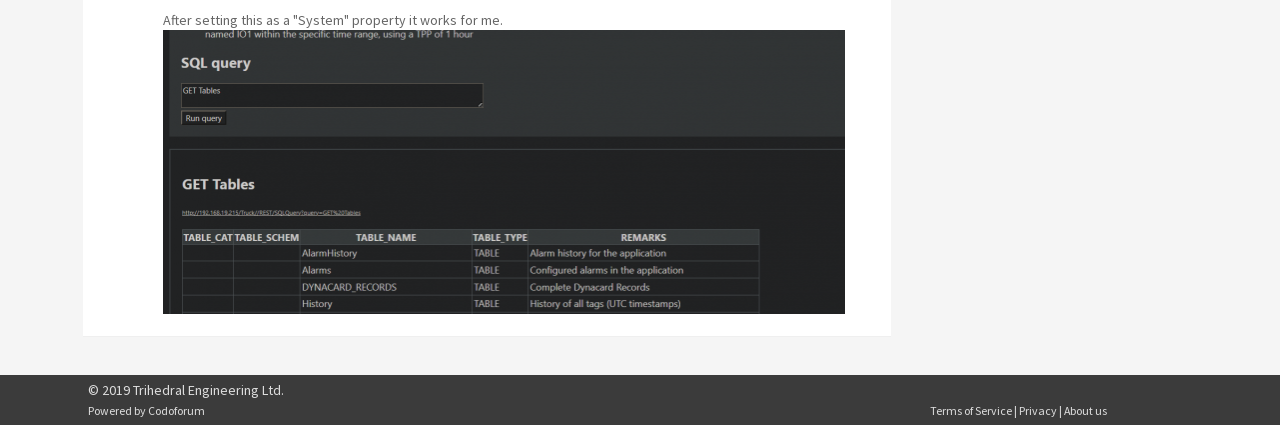How many links are there at the bottom of the webpage?
Give a thorough and detailed response to the question.

There are five links at the bottom of the webpage: 'Terms of Service', 'Privacy', 'About us', 'Codoforum', and another link with no text.